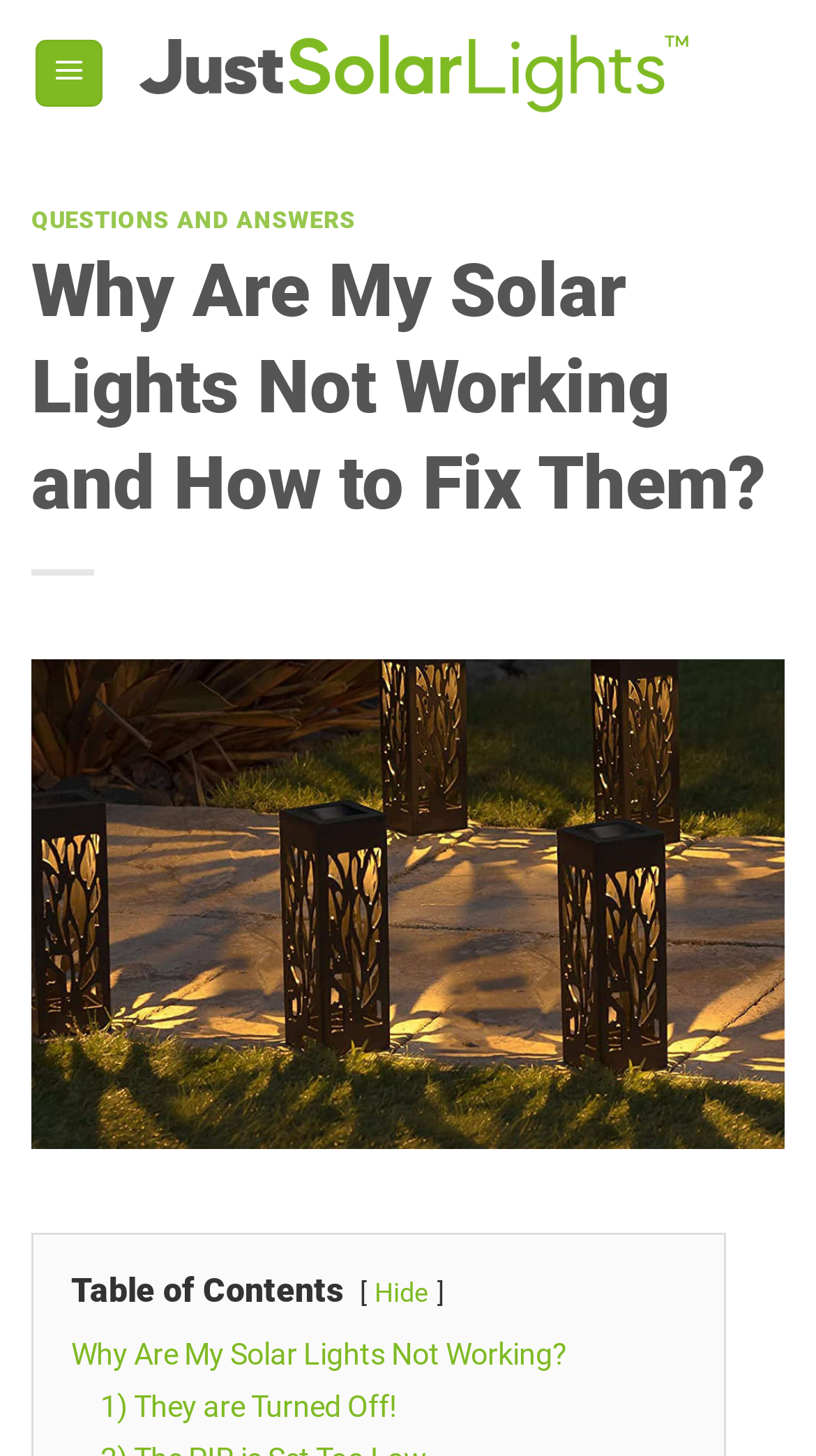Using the provided description Menu, find the bounding box coordinates for the UI element. Provide the coordinates in (top-left x, top-left y, bottom-right x, bottom-right y) format, ensuring all values are between 0 and 1.

[0.042, 0.027, 0.126, 0.074]